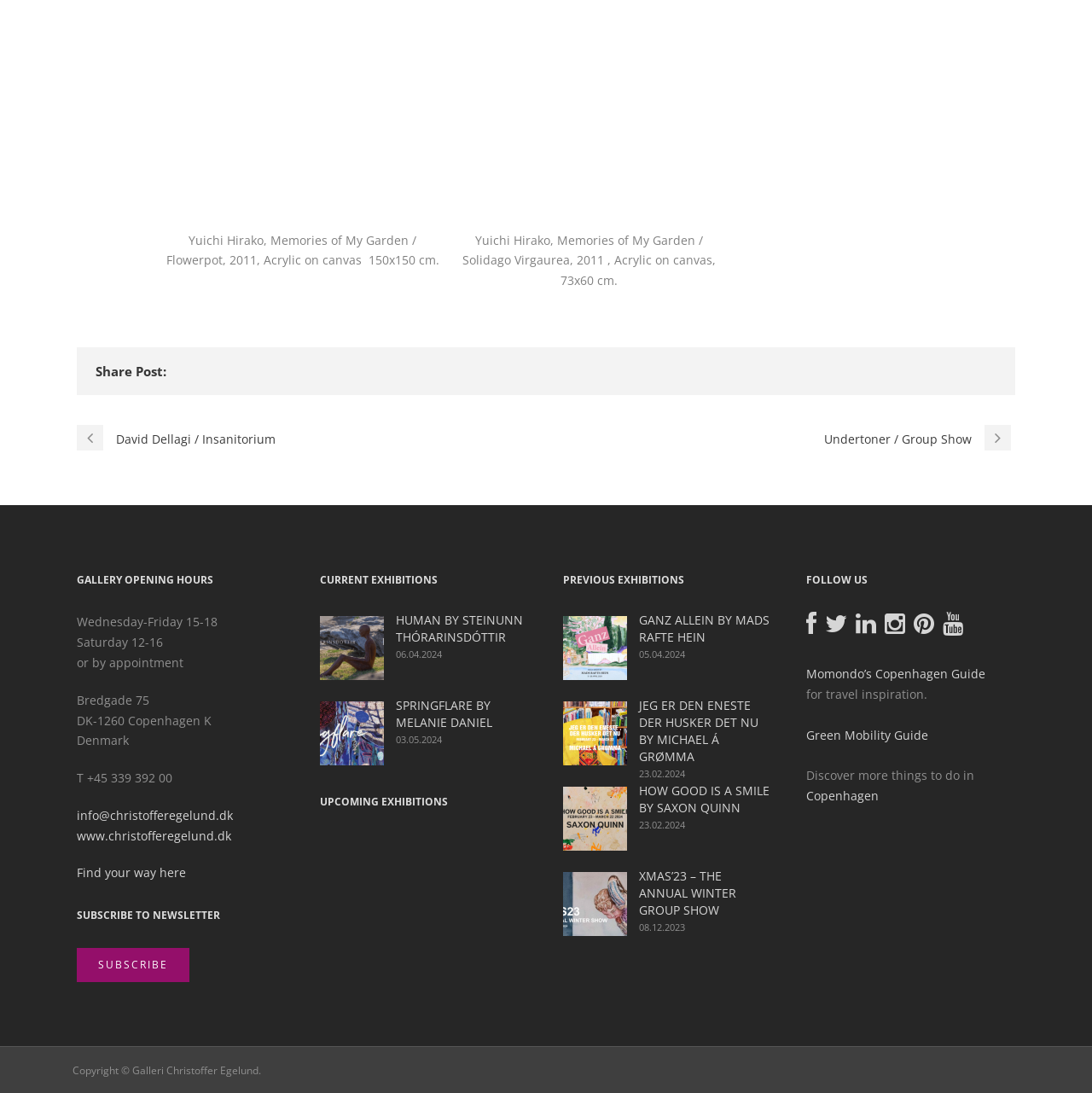Determine the bounding box coordinates (top-left x, top-left y, bottom-right x, bottom-right y) of the UI element described in the following text: Springflare by Melanie Daniel

[0.362, 0.638, 0.451, 0.668]